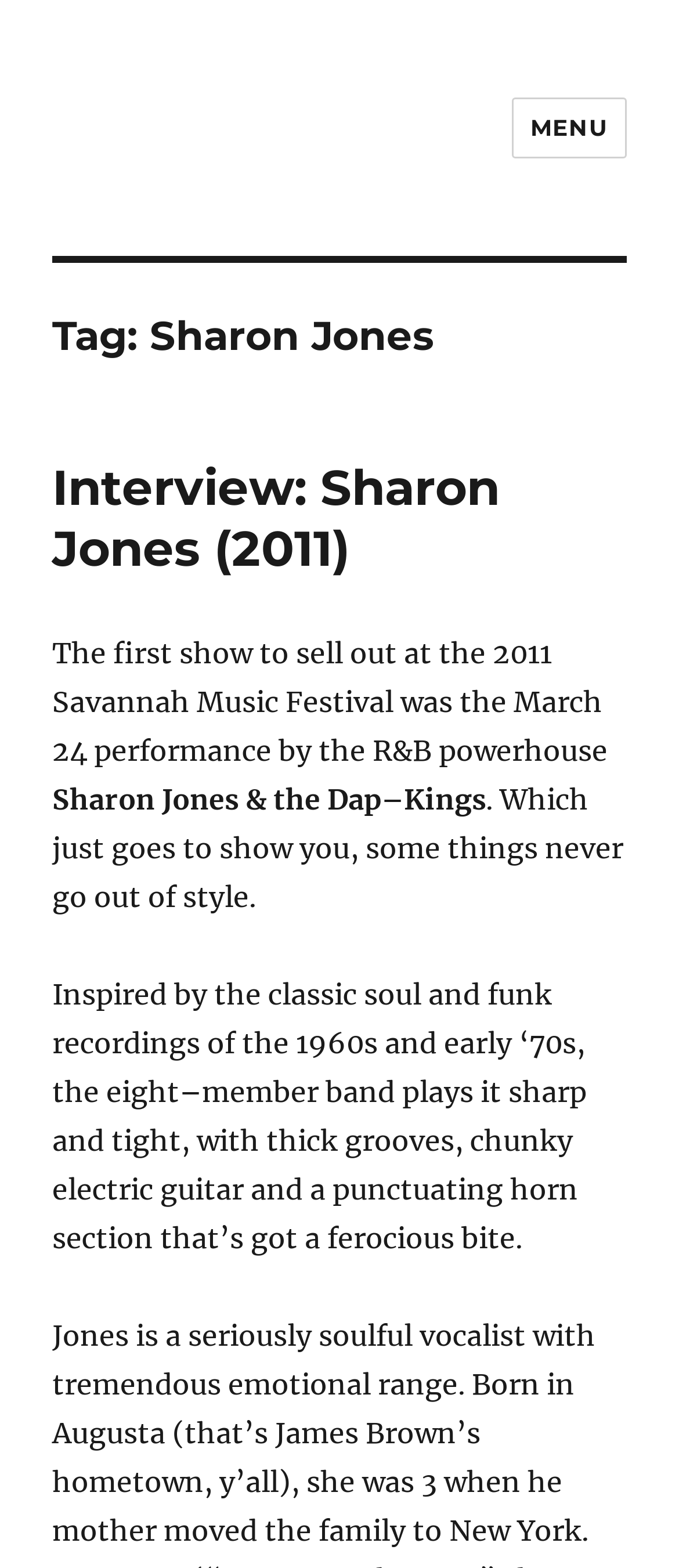Please answer the following question using a single word or phrase: 
What is the style of music inspired by the band?

classic soul and funk